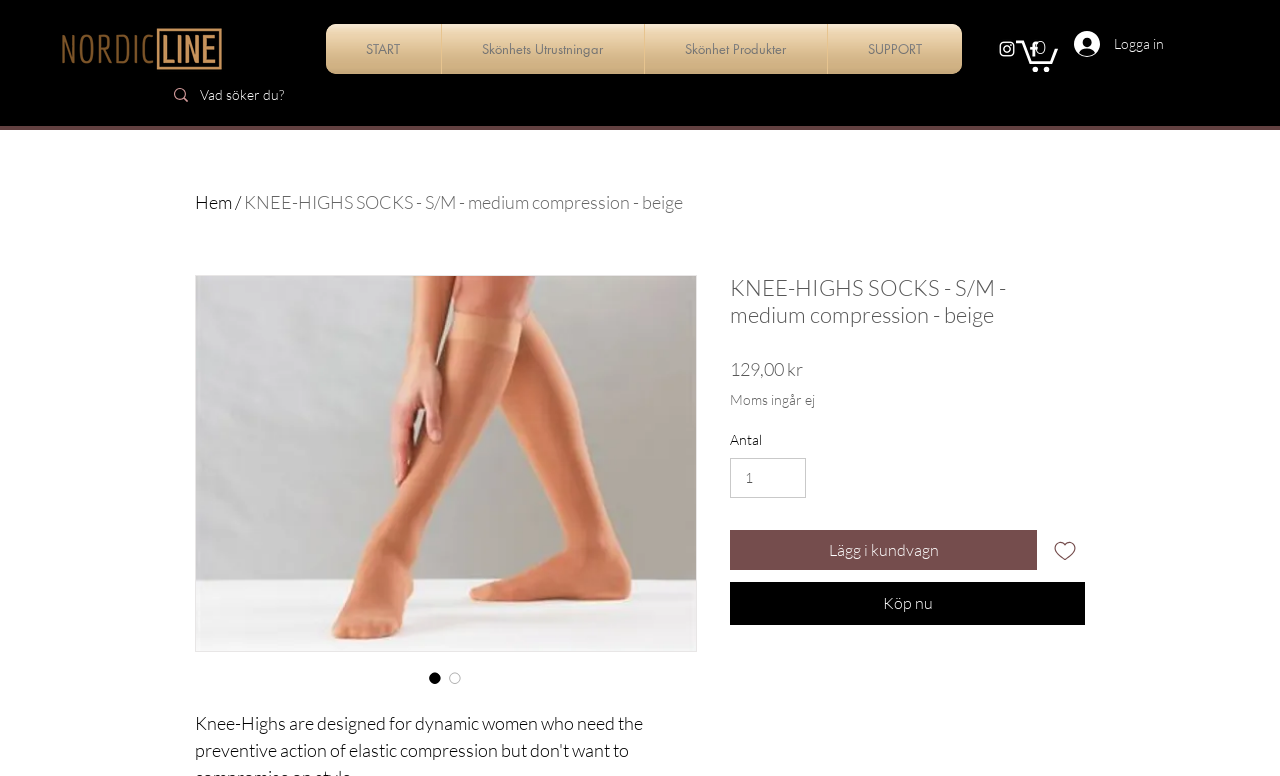Pinpoint the bounding box coordinates of the clickable area necessary to execute the following instruction: "Add to cart". The coordinates should be given as four float numbers between 0 and 1, namely [left, top, right, bottom].

[0.57, 0.683, 0.81, 0.735]